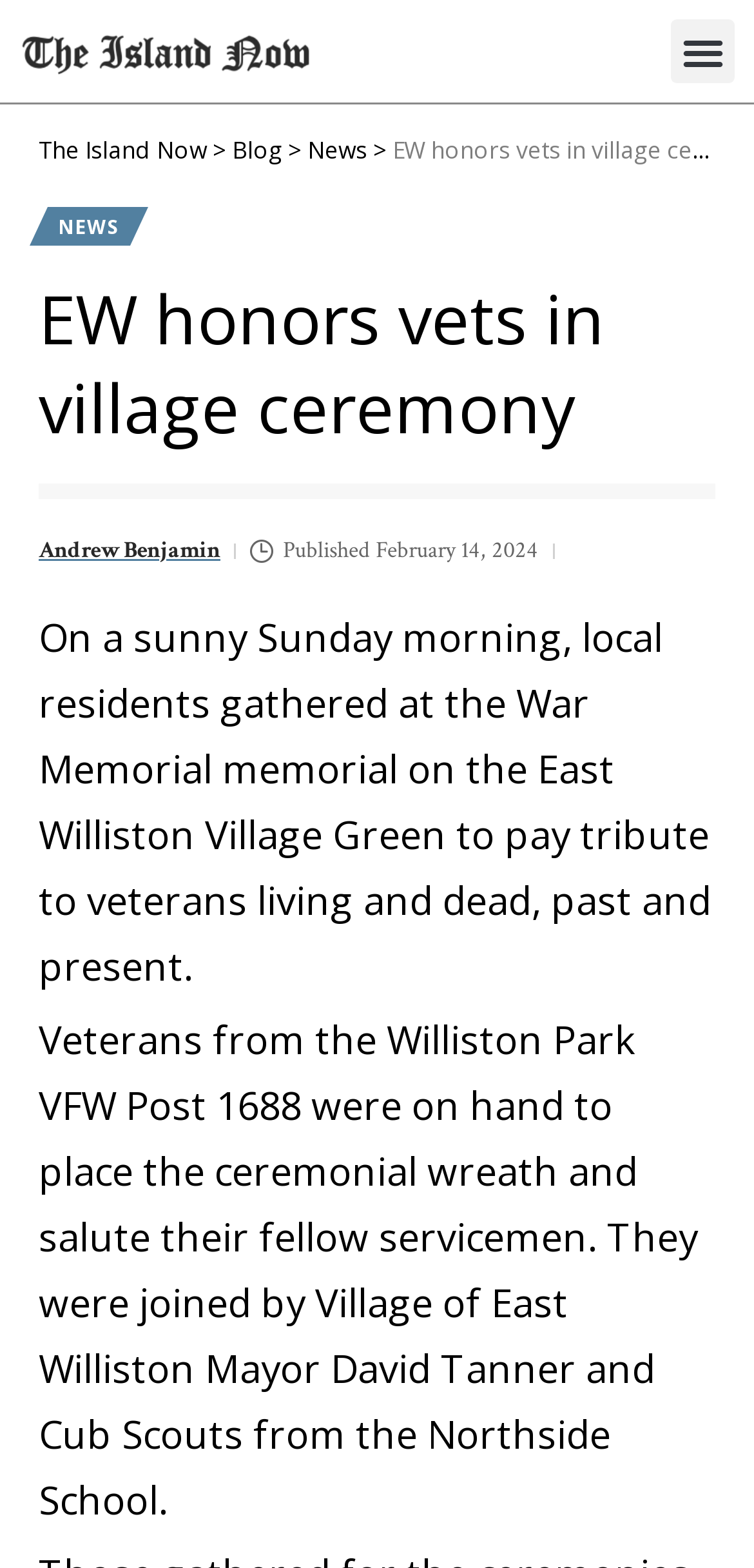Please determine the bounding box coordinates for the element with the description: "News".

[0.408, 0.085, 0.487, 0.106]